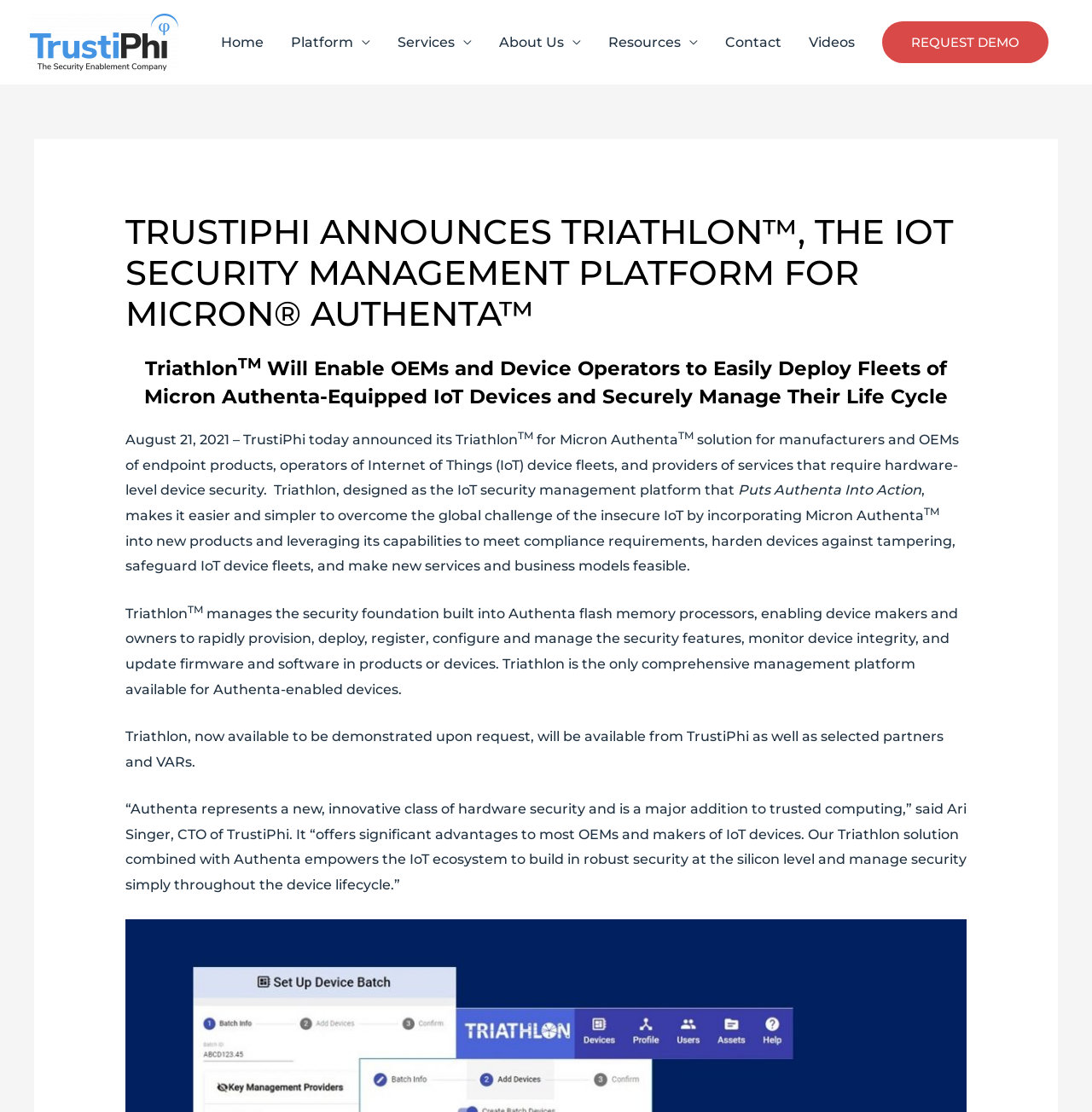Please identify the bounding box coordinates of the region to click in order to complete the task: "Search for something". The coordinates must be four float numbers between 0 and 1, specified as [left, top, right, bottom].

None